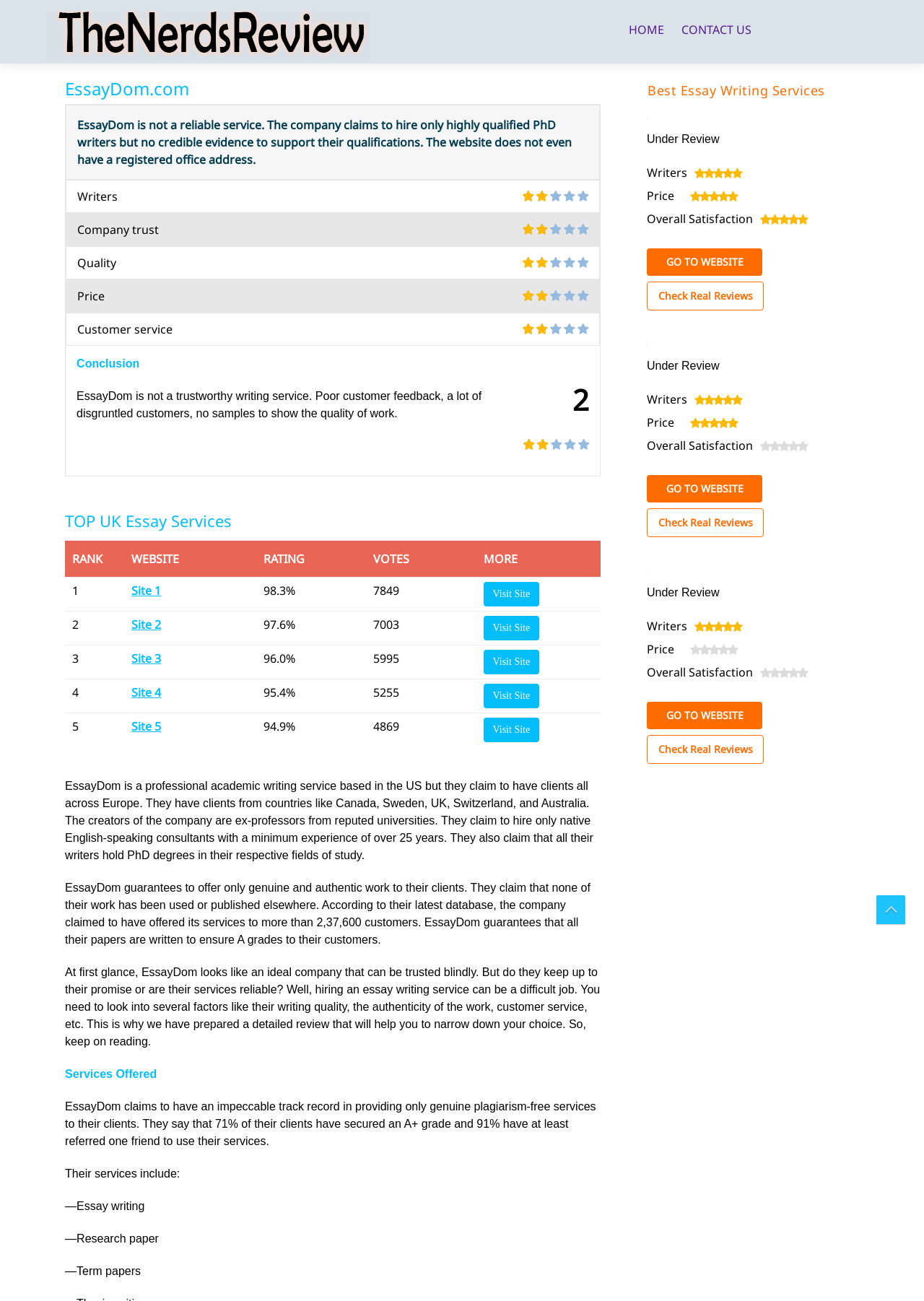How many customers has EssayDom served?
Please answer the question as detailed as possible based on the image.

I found this information in the paragraph that describes EssayDom's services. It states that the company has offered its services to more than 2,37,600 customers according to their latest database.